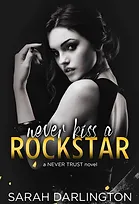Create a detailed narrative for the image.

The image is the cover for the book "Never Kiss a Rockstar" by Sarah Darlington. It features a striking black-and-white portrait of a young woman, enhanced with dramatic lighting that emphasizes her features and expression. She gazes directly at the viewer, exuding a blend of confidence and mystery. The title of the book is prominently displayed in bold yellow lettering, creating a vibrant contrast against the darker background. Below the title, the subtitle indicates that this work is part of the "NEVER TRUST" series. The author's name, Sarah Darlington, appears at the bottom of the cover, tying together the visual elements with the book's identity. This compelling design invites readers into a world filled with romance and intrigue, perfectly aligning with its rockstar theme.